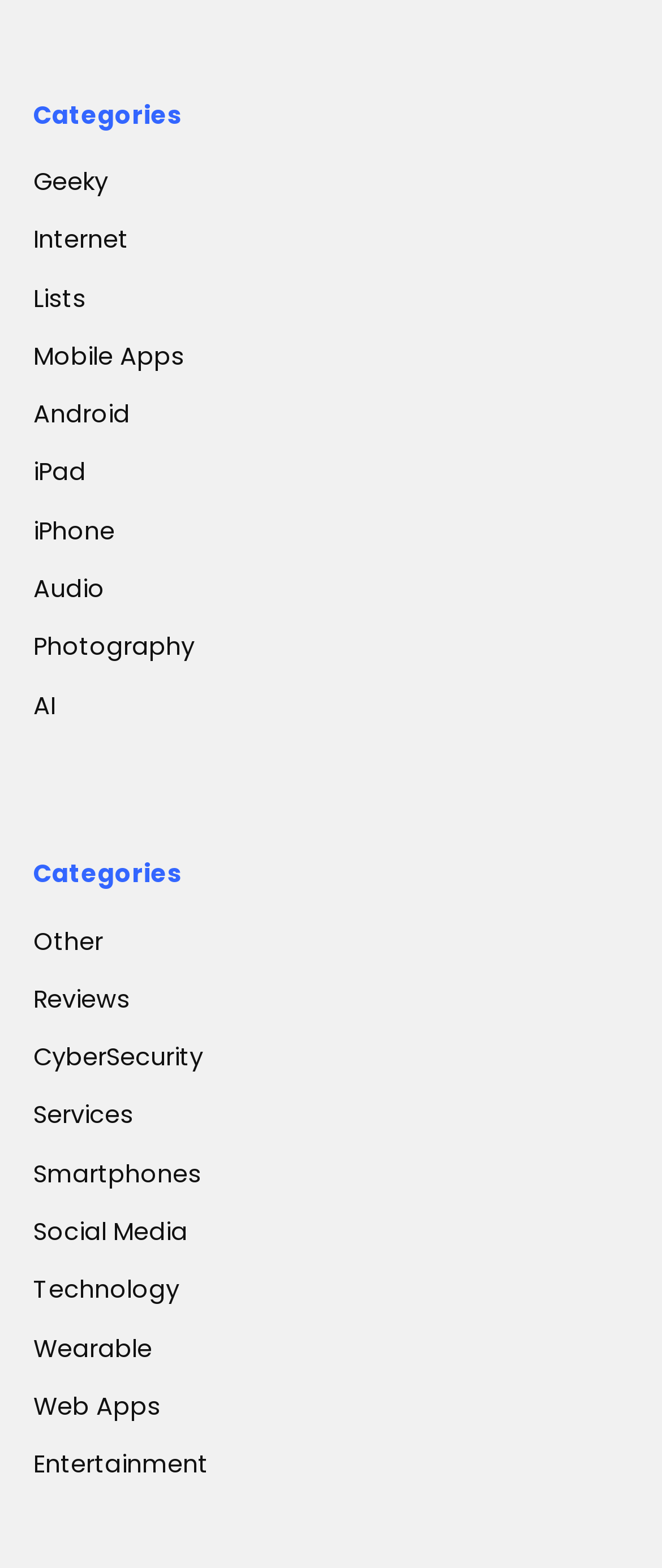Is there a category for entertainment?
Utilize the information in the image to give a detailed answer to the question.

I looked at the list of categories and found 'Entertainment', which is a category listed at the bottom.